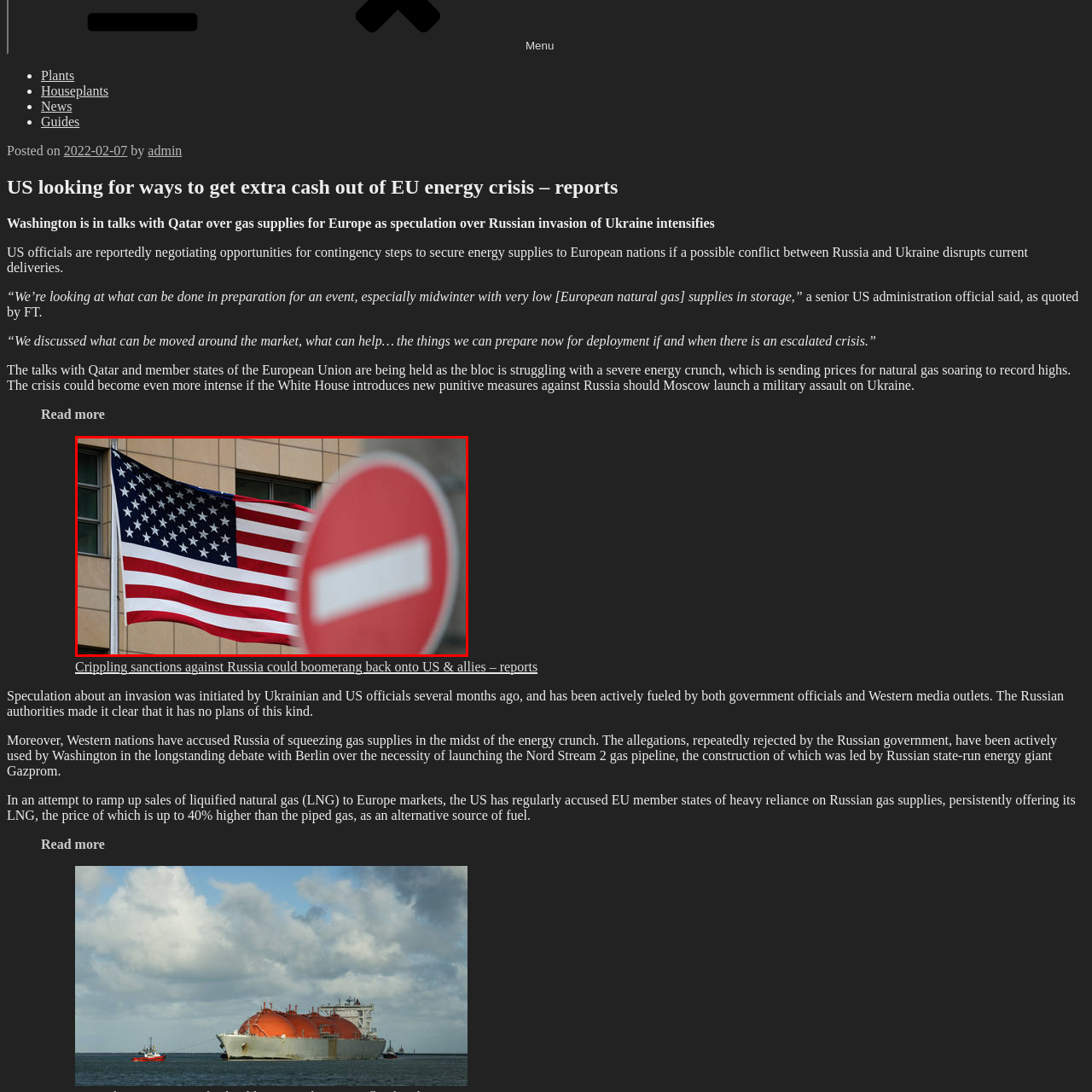Craft a comprehensive description of the image located inside the red boundary.

The image captures the American flag waving prominently against the backdrop of a modern building, showcasing the flag's iconic red, white, and blue colors. In the foreground, a red stop sign suggests a contrasting element of regulation or pause, emphasizing the complex nature of the political climate. This visual composition reflects themes of national identity and governance, resonating with current discussions around U.S. foreign policy and international relations, particularly in the context of energy negotiations and geopolitical tensions, such as the situation involving Russia and Ukraine. The juxtaposition of the flag and the stop sign symbolizes the dynamic tension between national pride and regulatory constraints in political discourse.